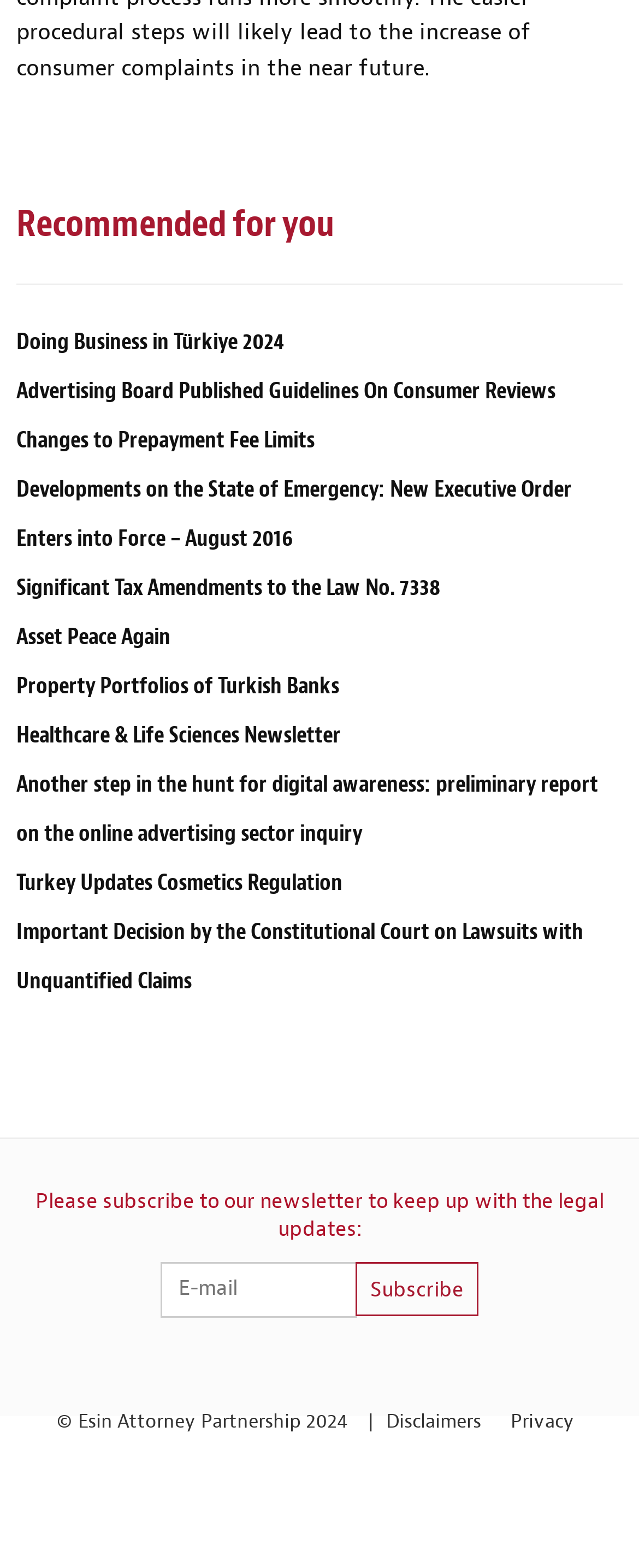How many links are there in the recommended articles section?
Please provide a single word or phrase based on the screenshot.

11